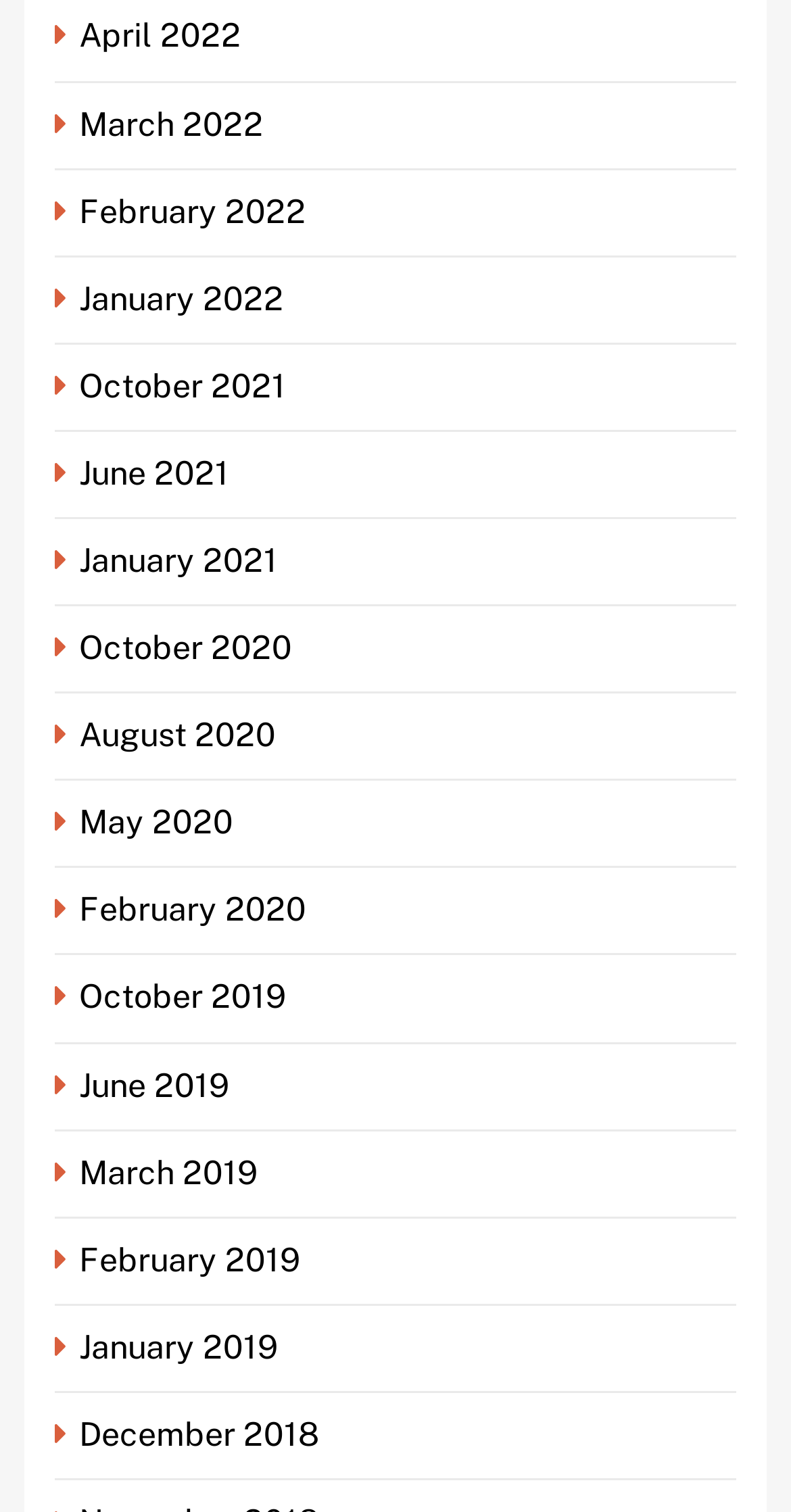Please determine the bounding box coordinates of the section I need to click to accomplish this instruction: "View October 2019".

[0.069, 0.647, 0.374, 0.672]